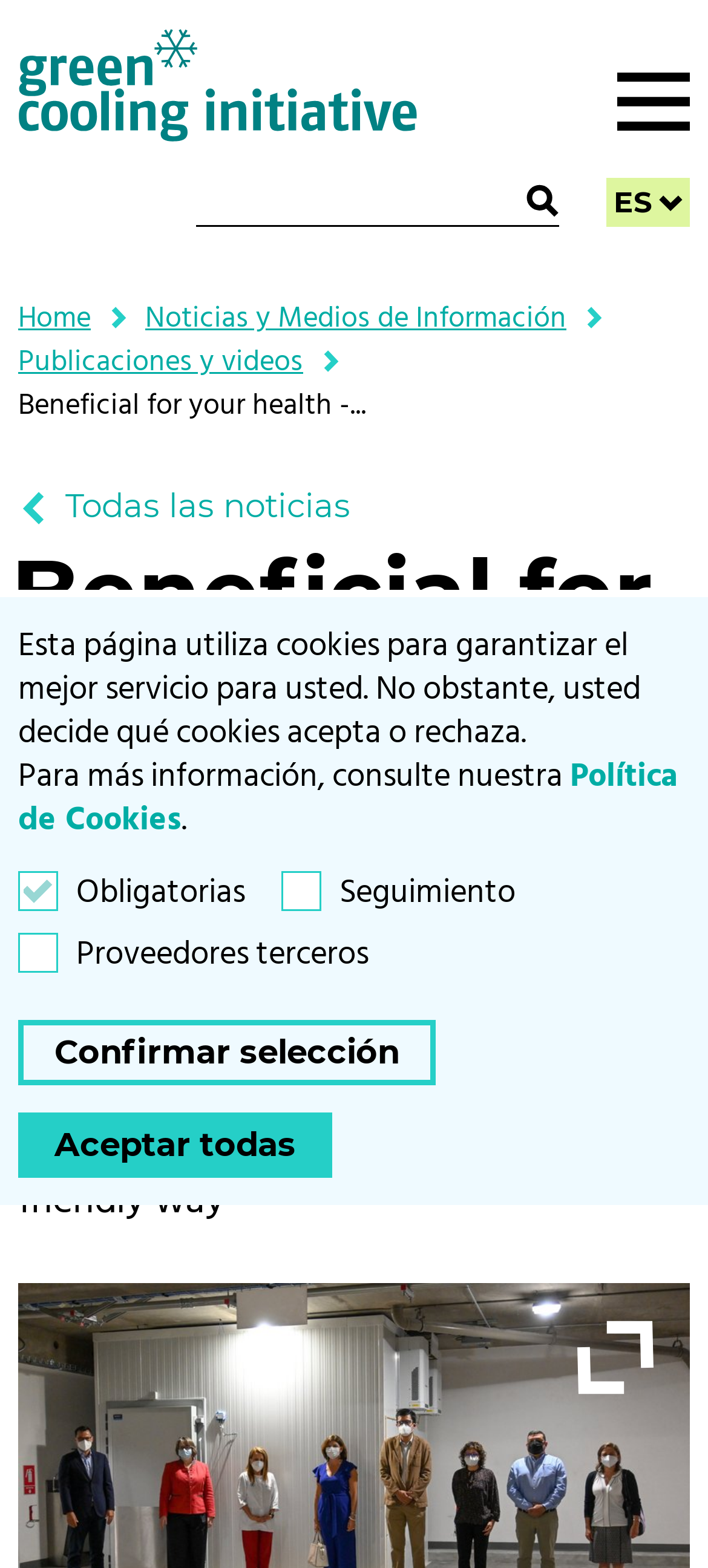What is the purpose of the search bar?
By examining the image, provide a one-word or phrase answer.

To search the website